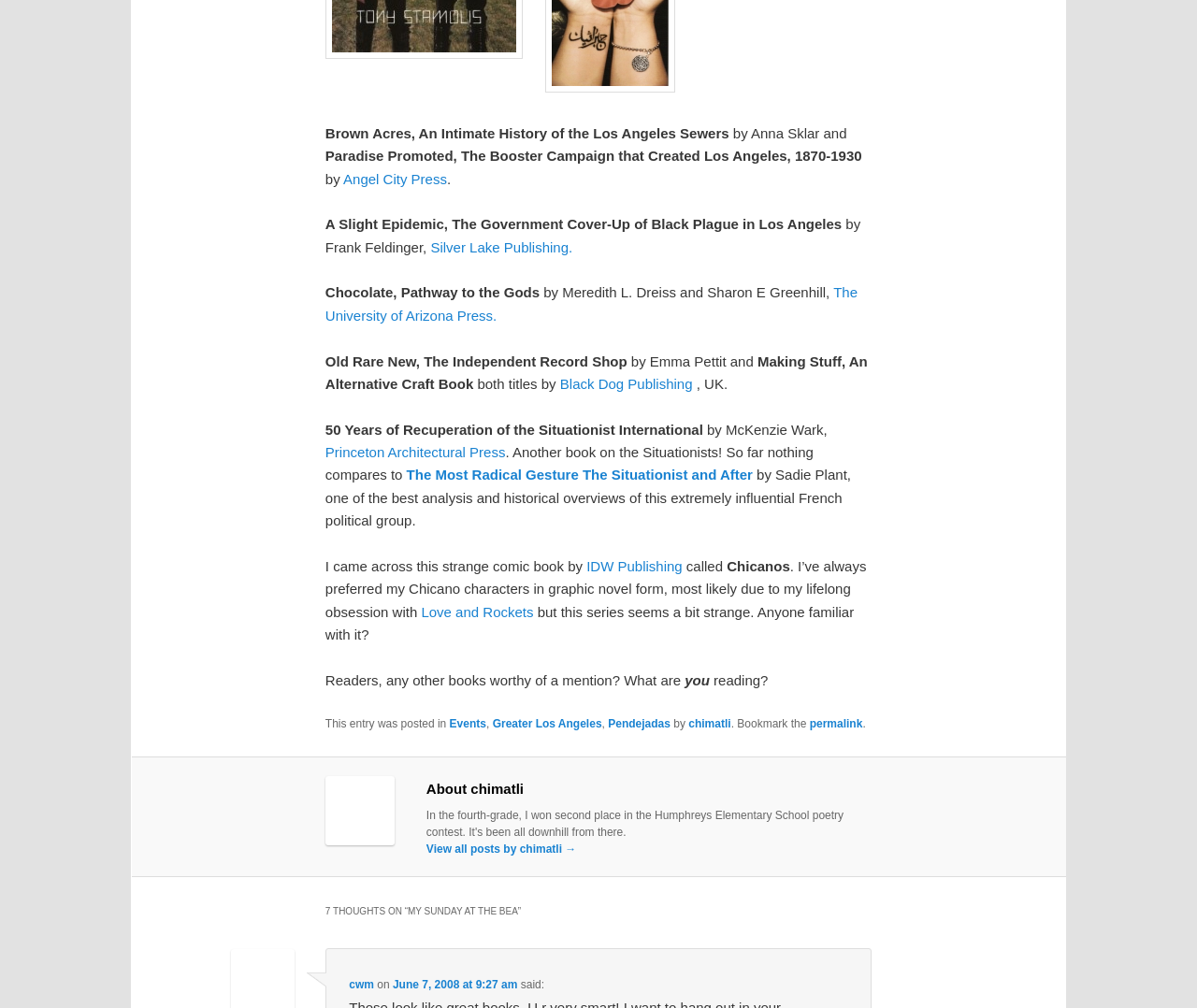Determine the bounding box coordinates of the section I need to click to execute the following instruction: "Visit the webpage of Black Dog Publishing". Provide the coordinates as four float numbers between 0 and 1, i.e., [left, top, right, bottom].

[0.465, 0.373, 0.579, 0.389]